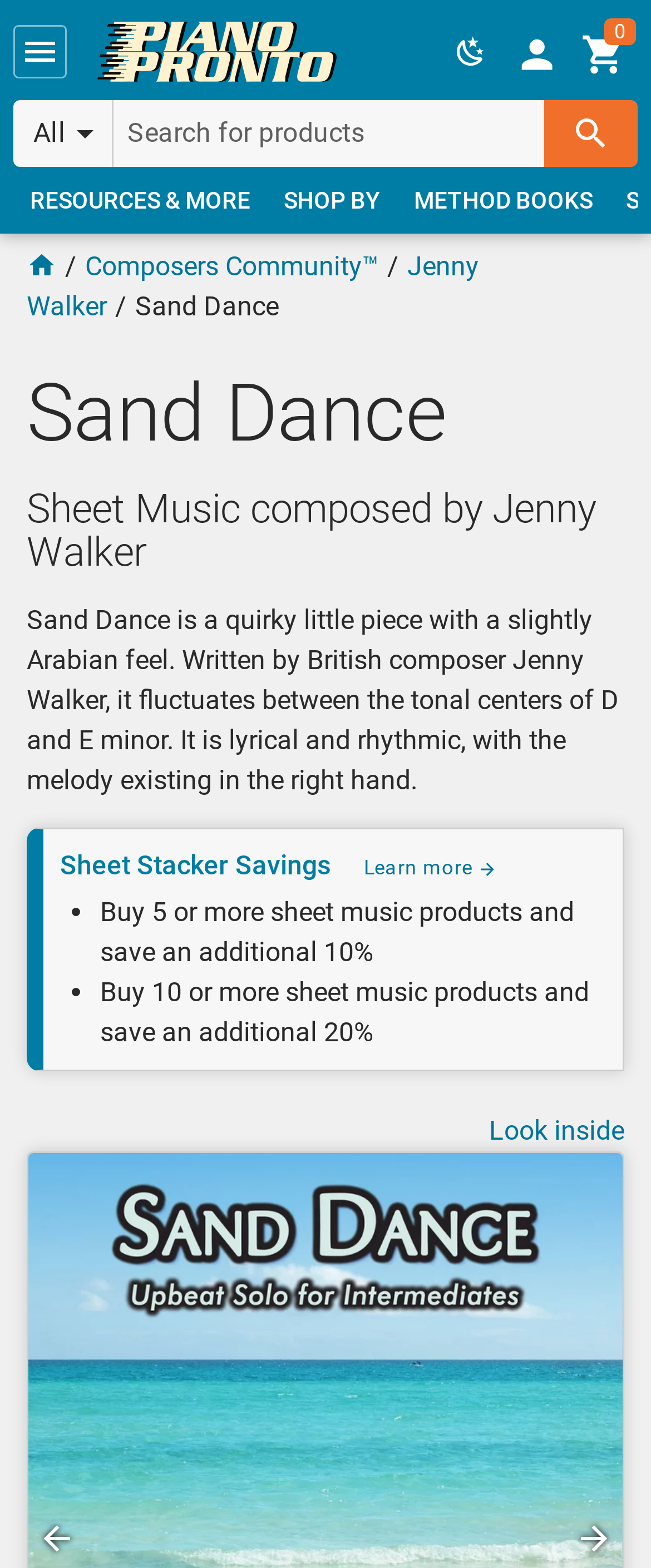Based on what you see in the screenshot, provide a thorough answer to this question: What is the function of the 'Search' button?

I found the answer by looking at the textbox 'Search for products' which is next to the 'Search' button, indicating that the function of the 'Search' button is to search for products.